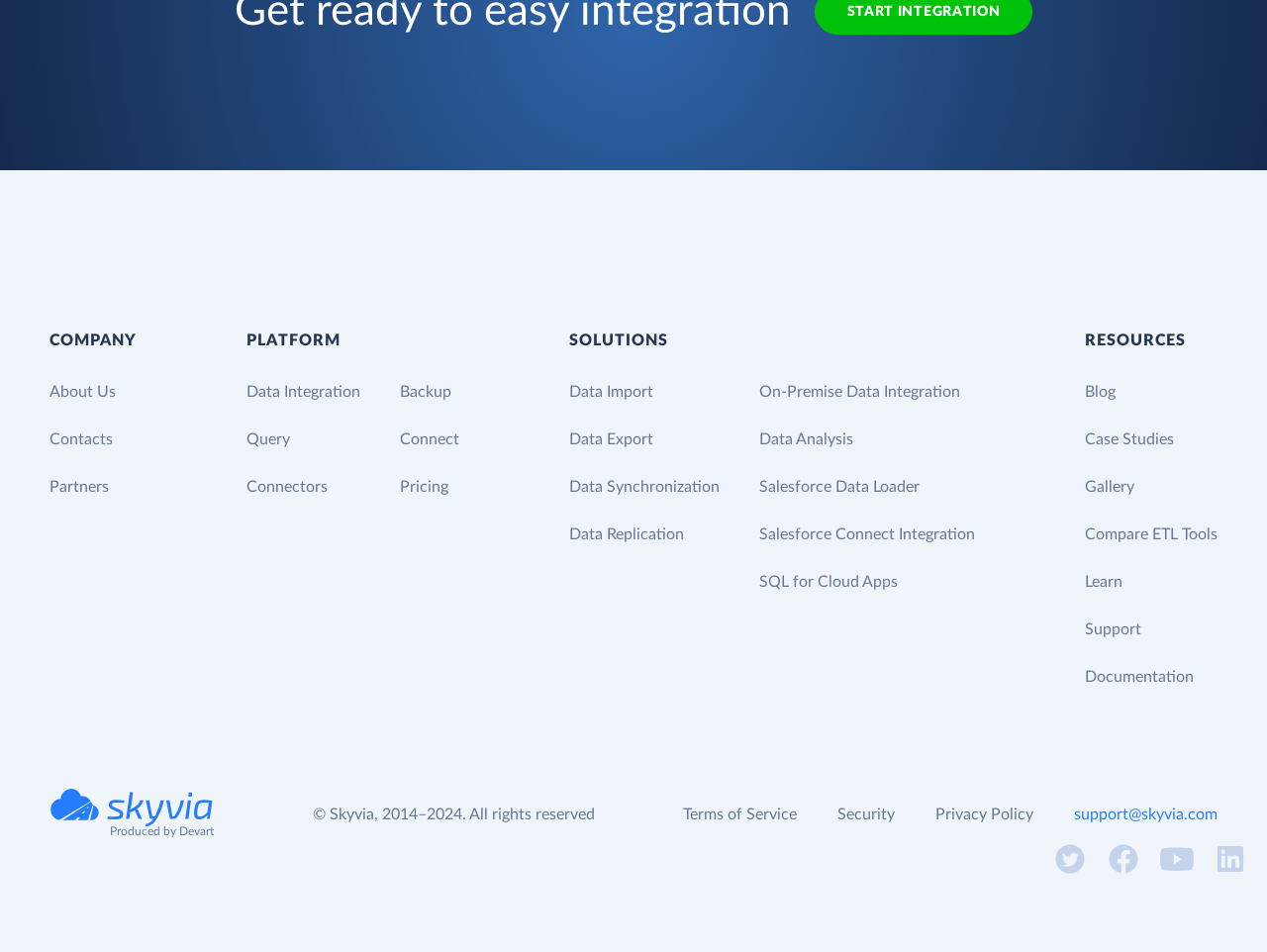Reply to the question below using a single word or brief phrase:
How many social media links are at the bottom of the webpage?

4